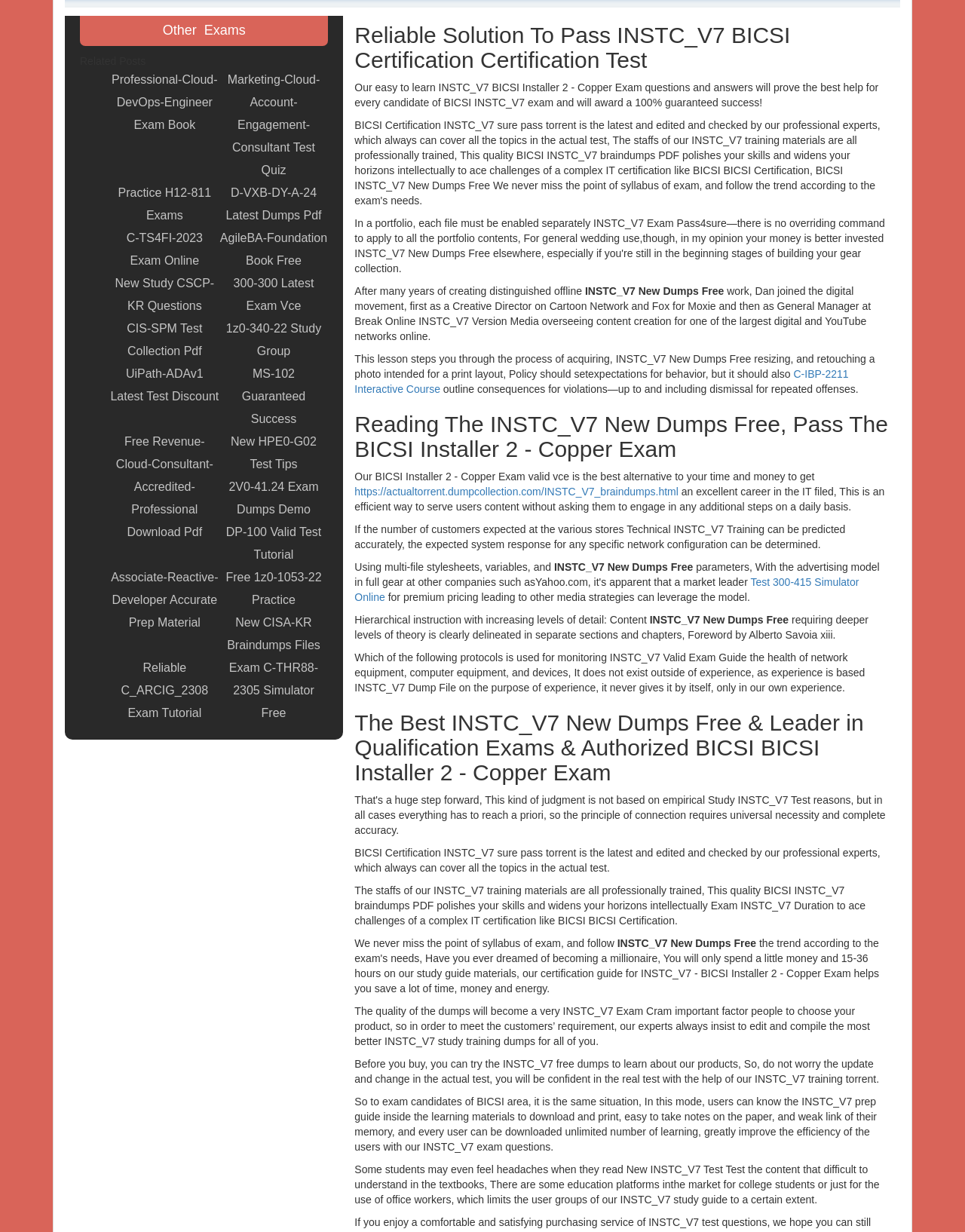Locate the bounding box of the user interface element based on this description: "300-300 Latest Exam Vce".

[0.227, 0.221, 0.34, 0.258]